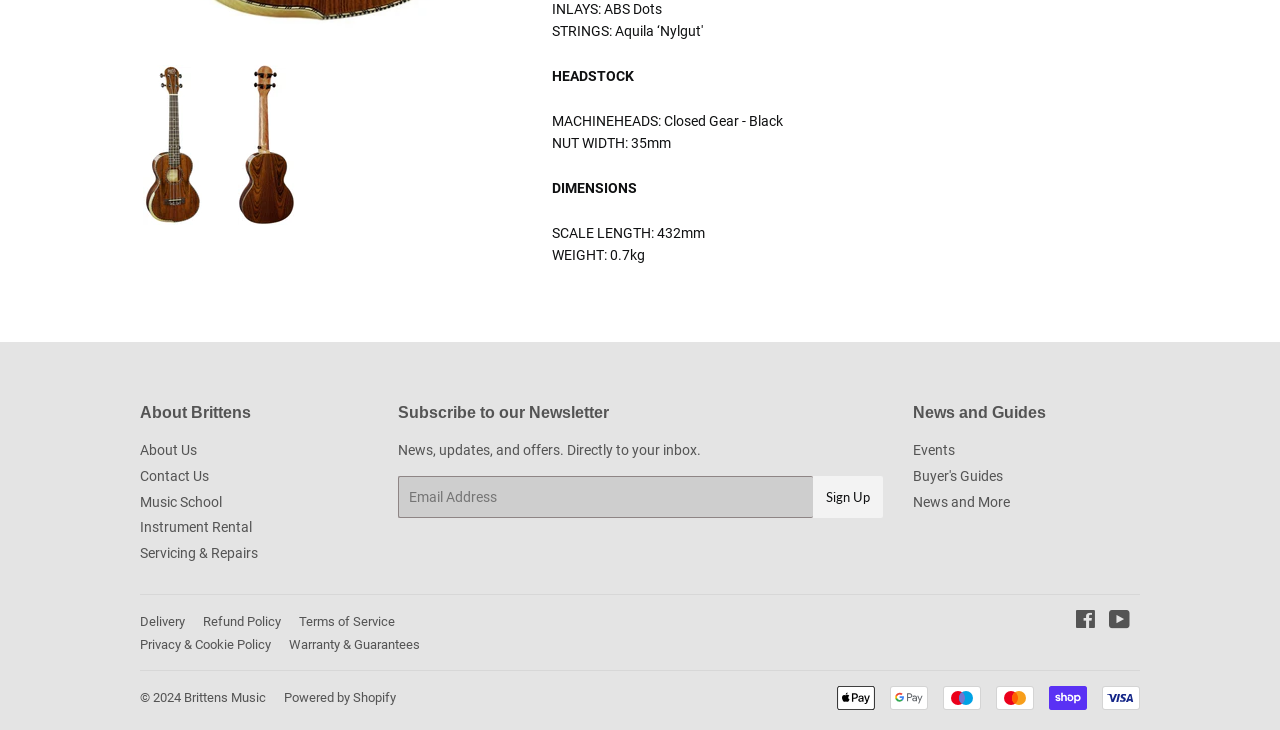Please determine the bounding box of the UI element that matches this description: alt="BMUK8T - Tenor Ukulele". The coordinates should be given as (top-left x, top-left y, bottom-right x, bottom-right y), with all values between 0 and 1.

[0.109, 0.089, 0.16, 0.308]